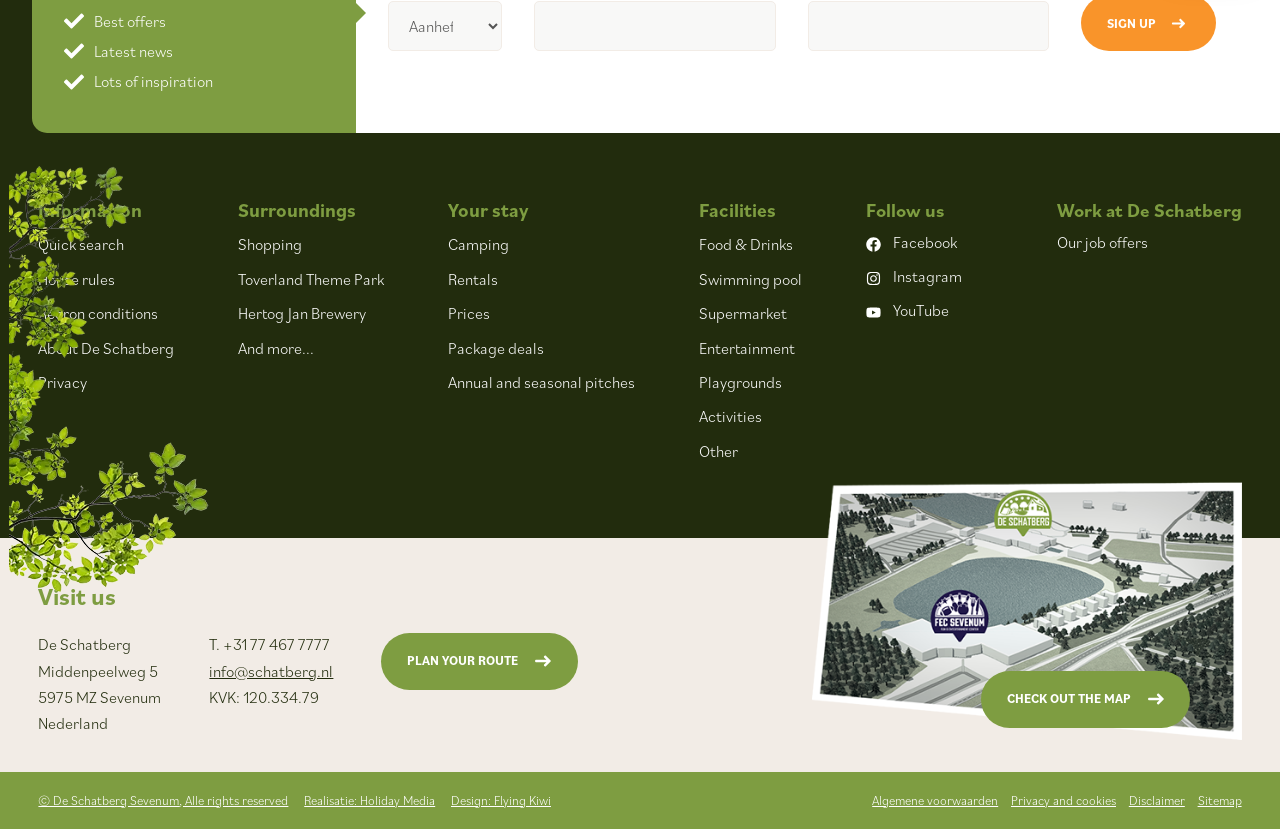Identify the bounding box for the UI element specified in this description: "Entertainment". The coordinates must be four float numbers between 0 and 1, formatted as [left, top, right, bottom].

[0.546, 0.406, 0.621, 0.433]